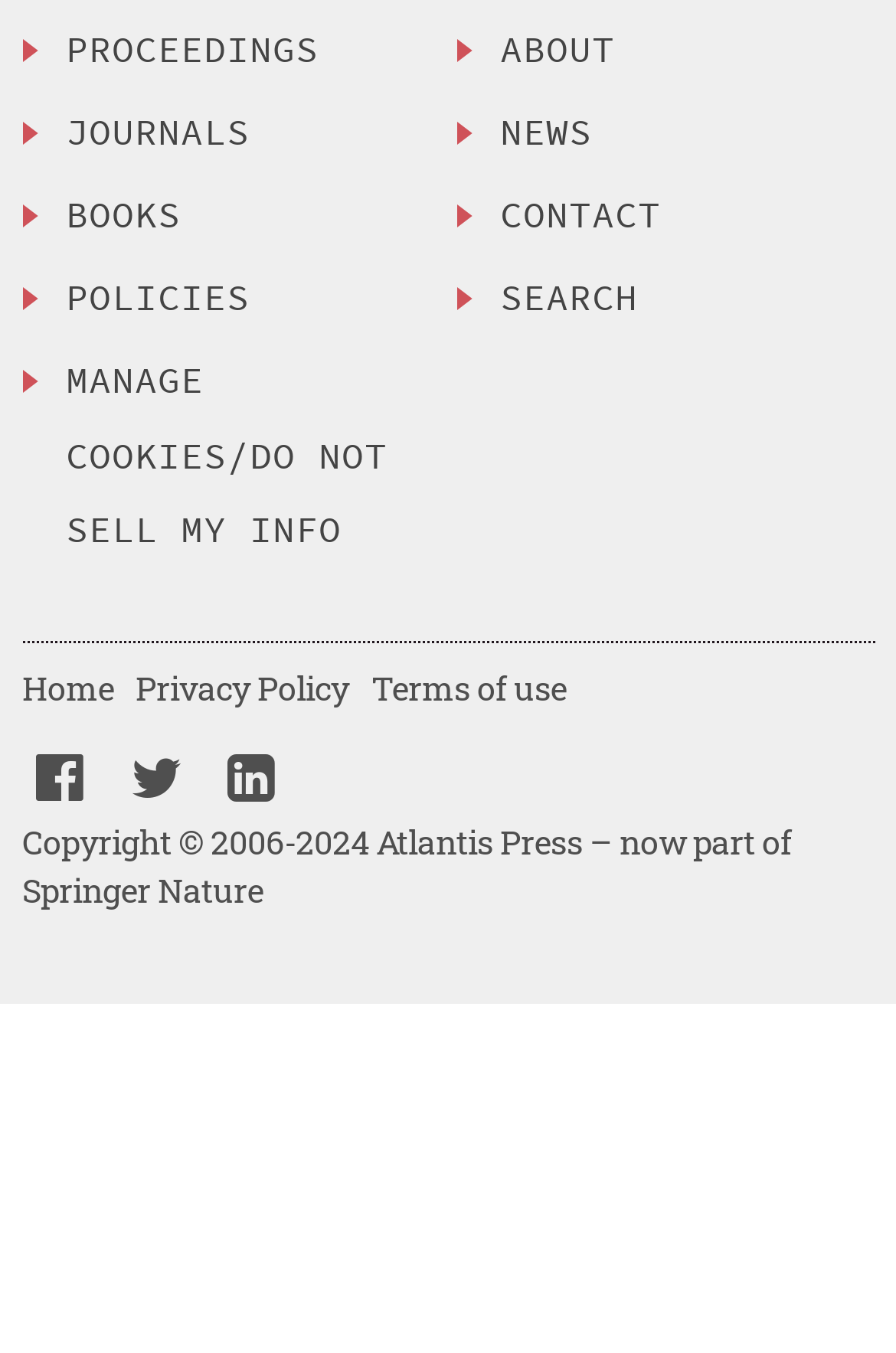Identify the bounding box coordinates of the clickable section necessary to follow the following instruction: "go to home page". The coordinates should be presented as four float numbers from 0 to 1, i.e., [left, top, right, bottom].

[0.024, 0.491, 0.127, 0.527]